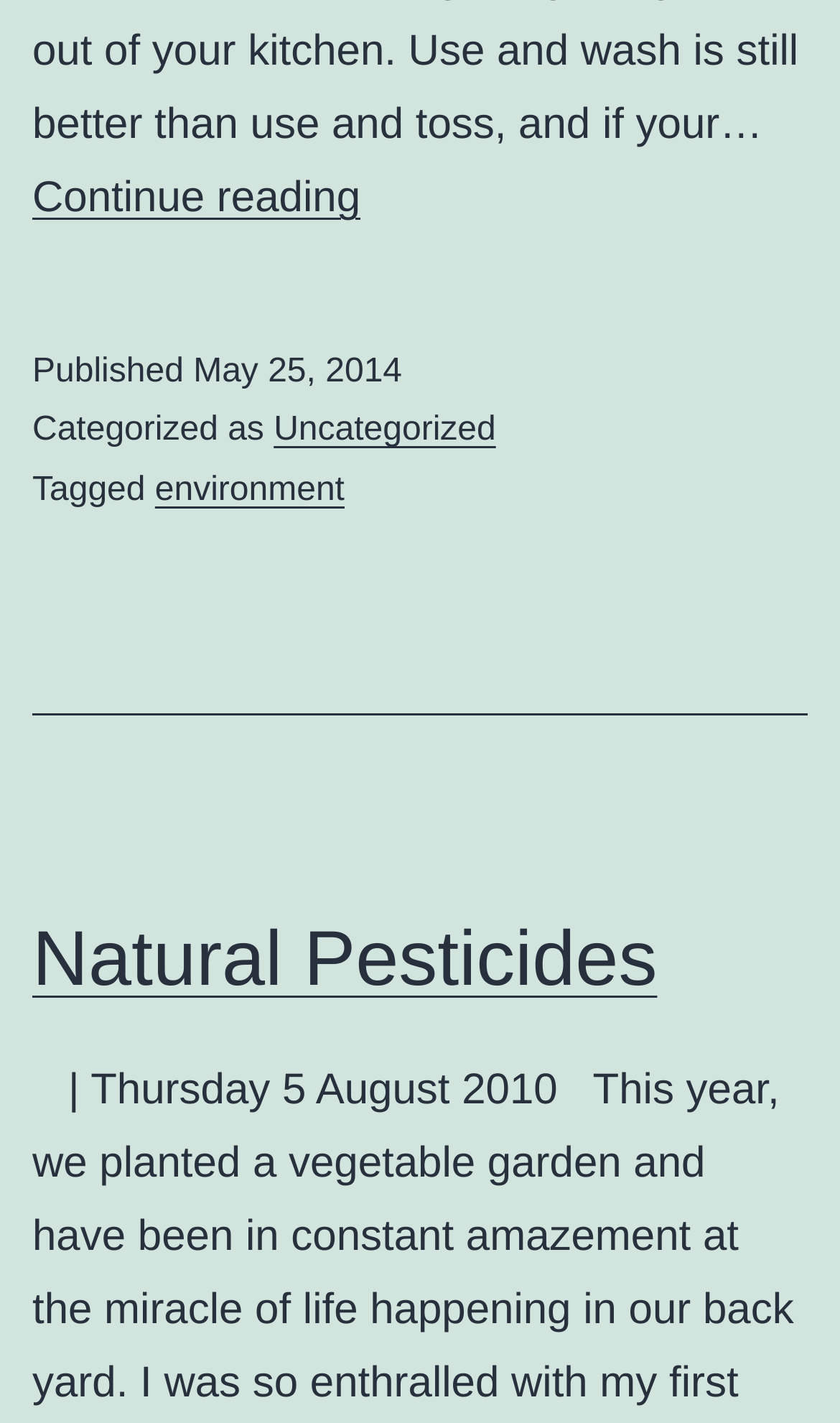What is the category of the article?
Using the visual information, reply with a single word or short phrase.

Uncategorized